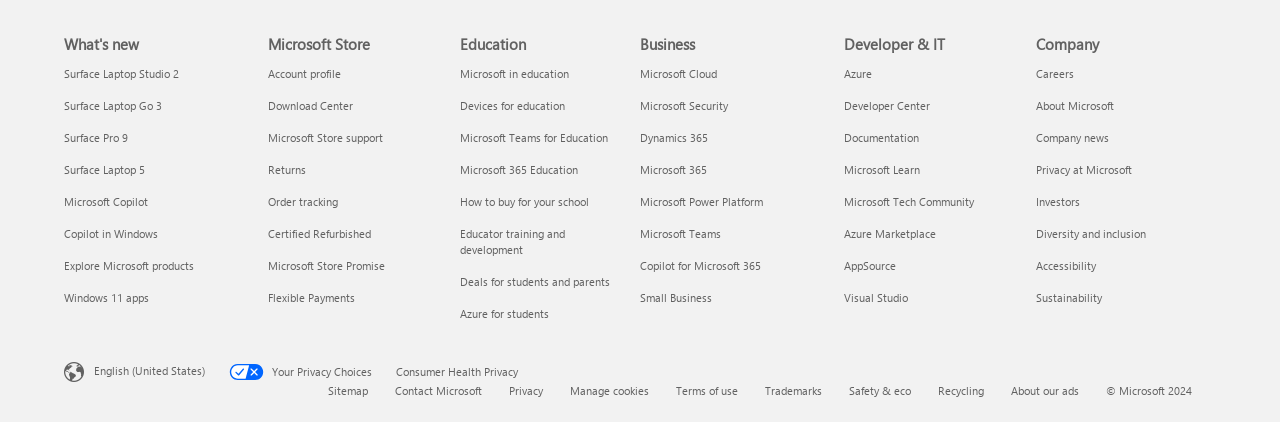What is the copyright year of Microsoft?
Using the image provided, answer with just one word or phrase.

2024